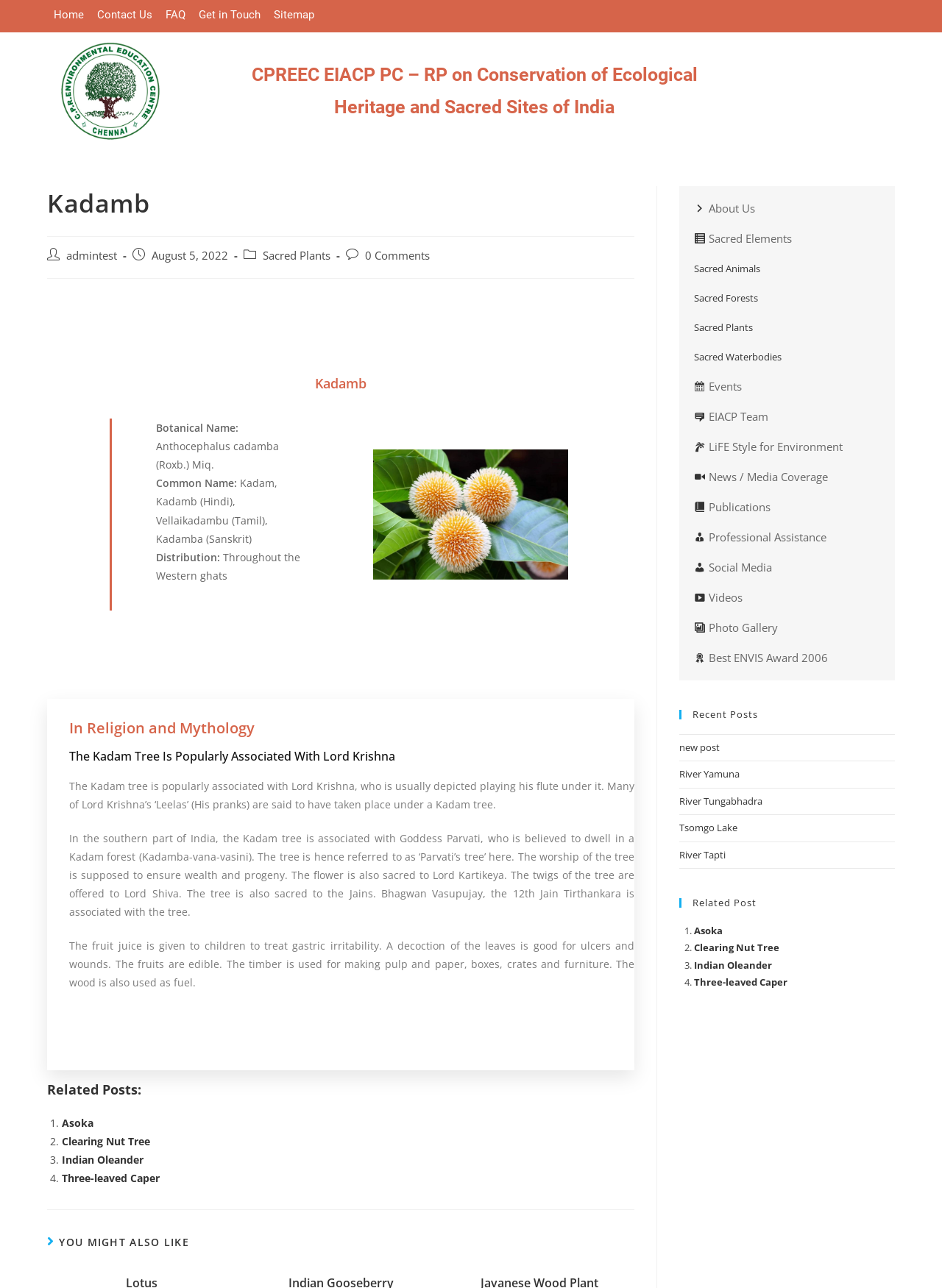What are the medicinal uses of the Kadamb tree?
Give a one-word or short phrase answer based on the image.

Treat gastric irritability, ulcers, and wounds